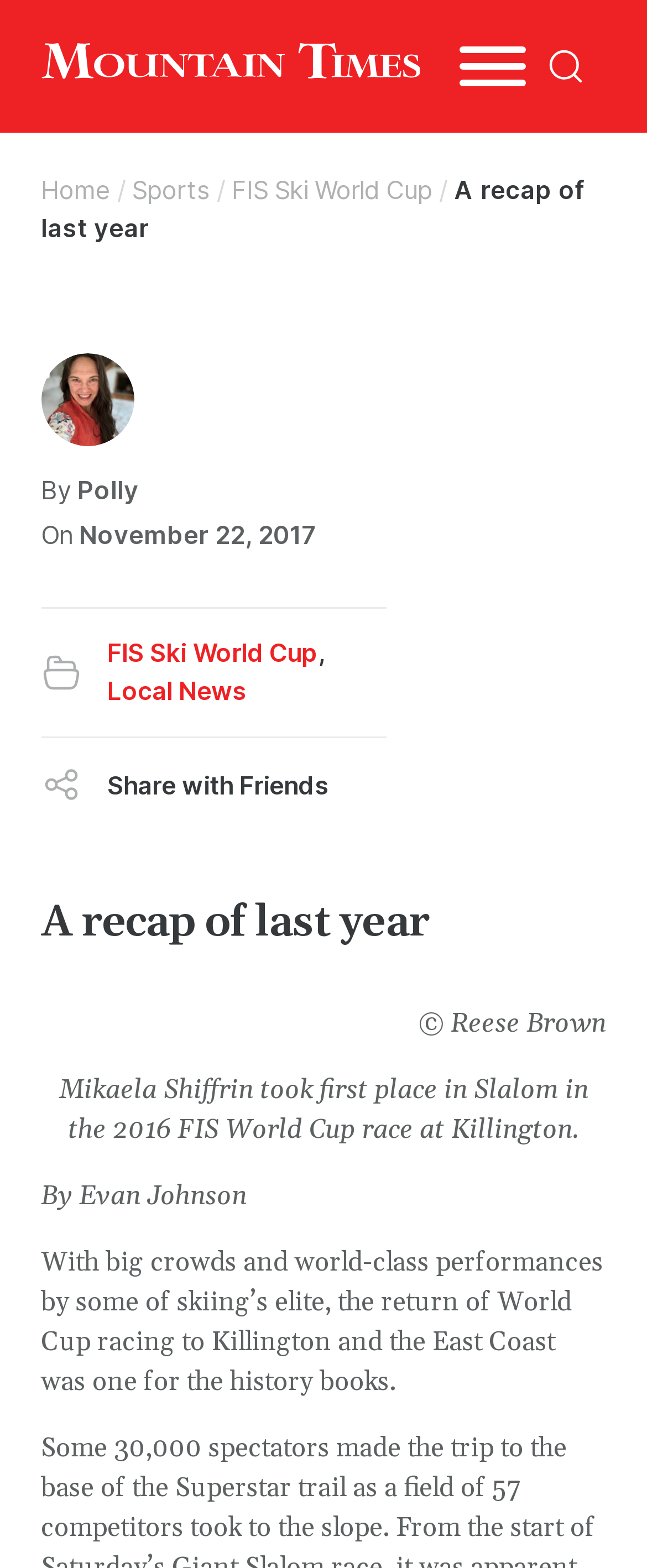Locate the bounding box coordinates of the clickable part needed for the task: "Search".

[0.814, 0.017, 0.937, 0.068]